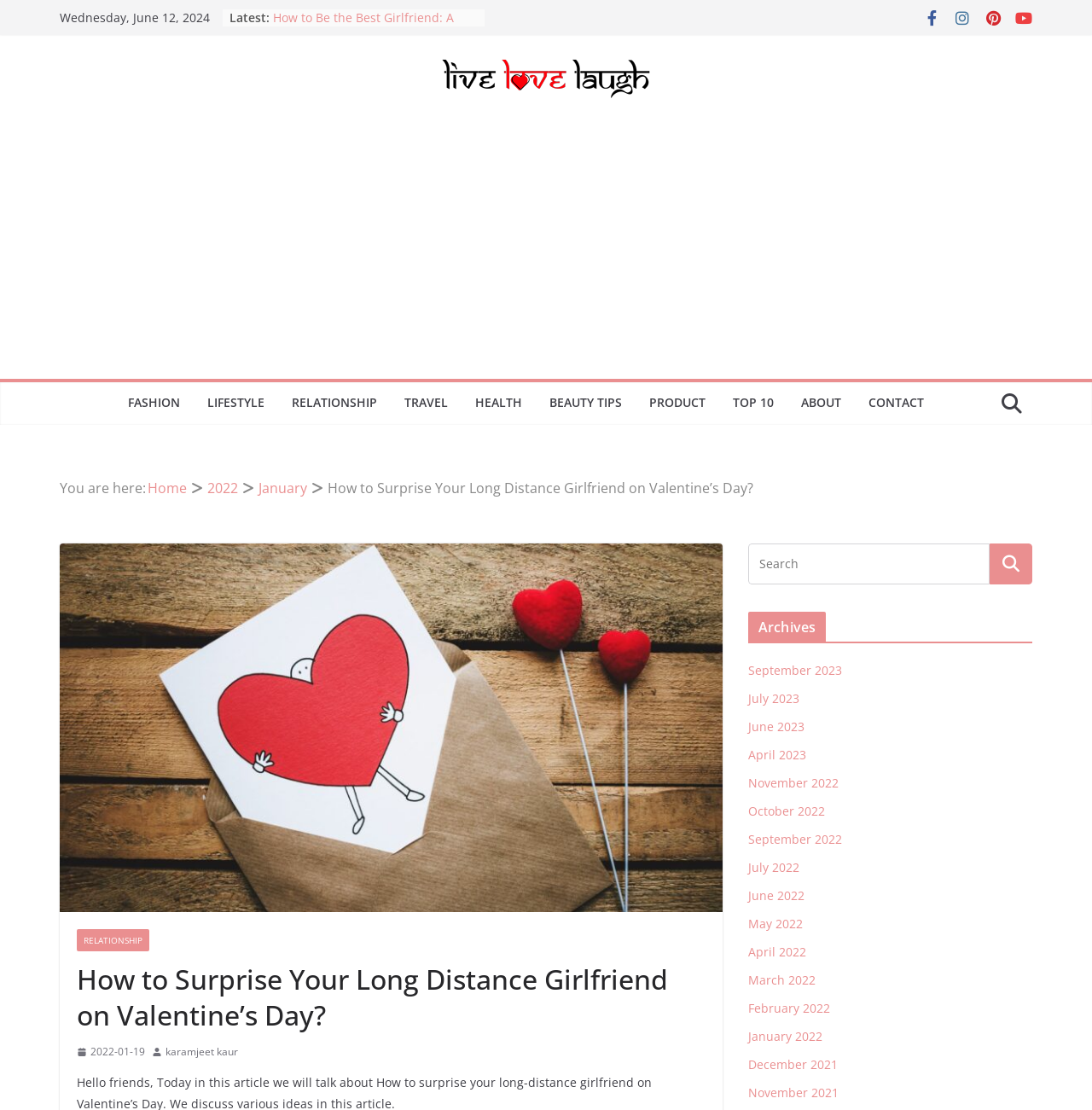Find the bounding box coordinates of the area to click in order to follow the instruction: "Search for something".

[0.685, 0.49, 0.906, 0.527]